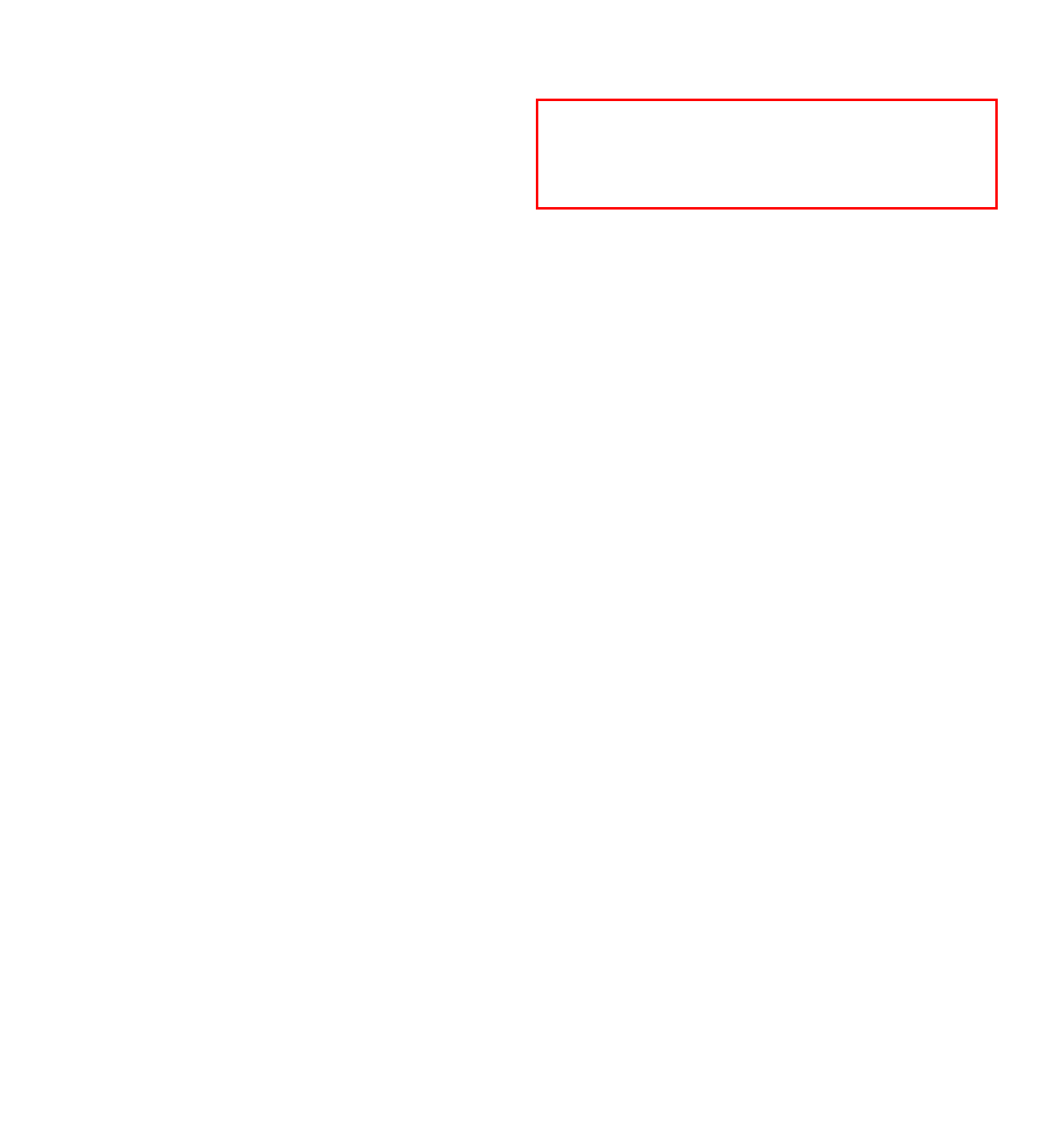You are provided with a screenshot of a webpage containing a red bounding box. Please extract the text enclosed by this red bounding box.

Diabetes can be a nightmare for those who have it. After diagnosis, a person is forced to adapt to a lifetime of changed routines from diet to exercise to expectations. Diabetes means that blood sugar is out of control, and to get diabetes in control-you first need to determine how best to control blood sugar or glucose.